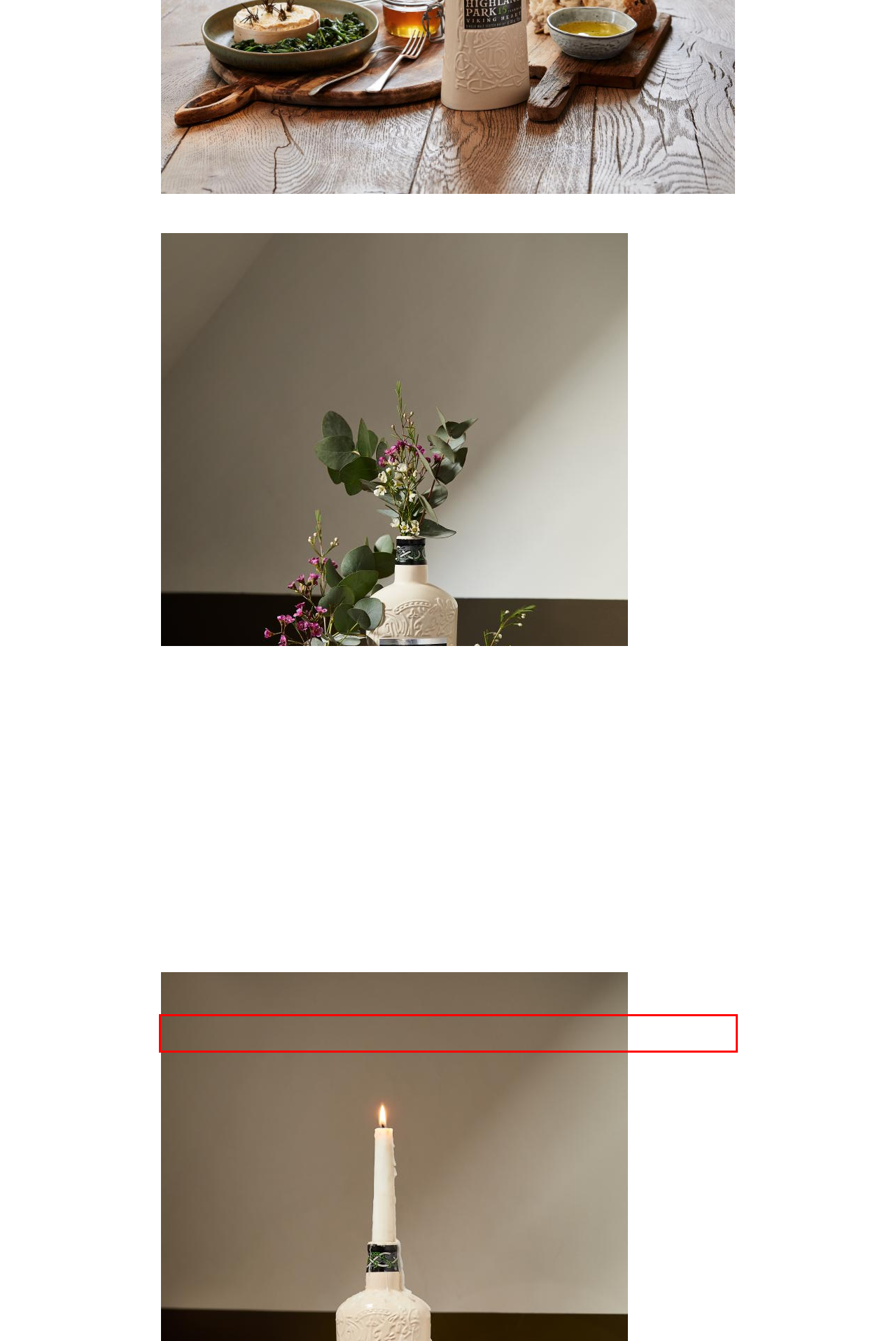Given a webpage screenshot with a red bounding box, perform OCR to read and deliver the text enclosed by the red bounding box.

What will you do with yours? Let us know by tagging us using #HighlandParkWhisky and sharing your creations with the Highland Park Instagram community.